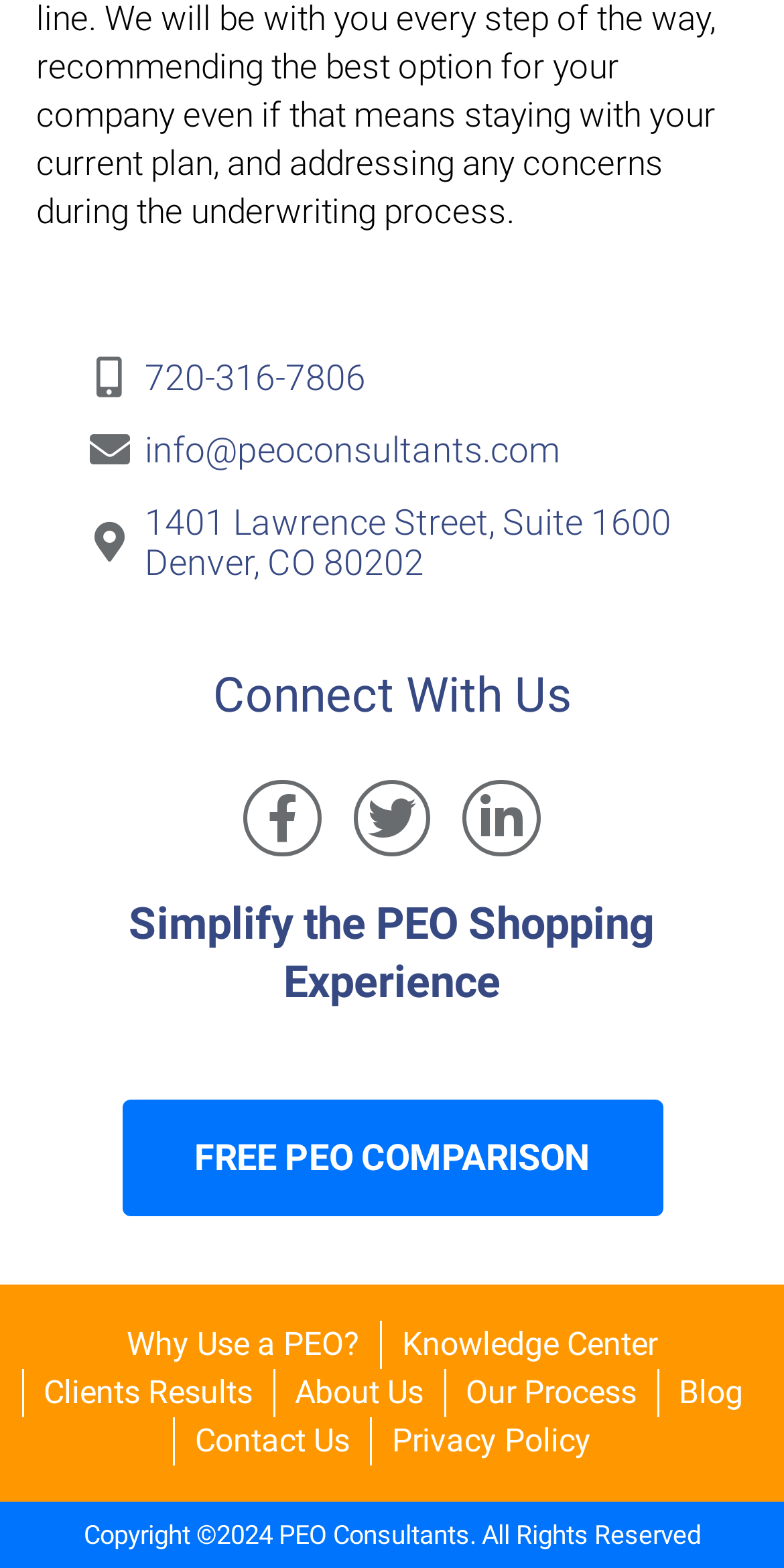Provide a one-word or one-phrase answer to the question:
How many social media links are available?

3